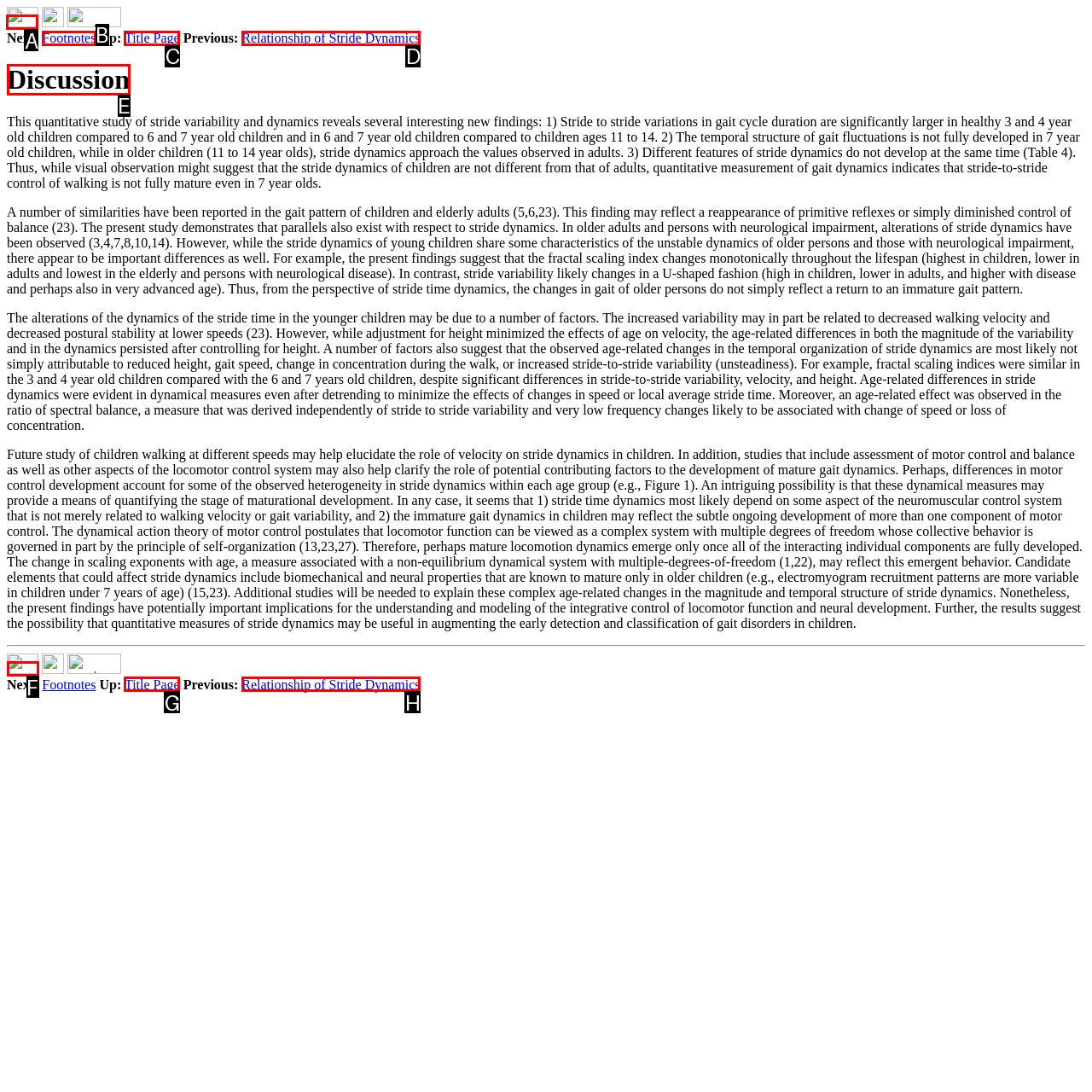Point out which UI element to click to complete this task: Click next page
Answer with the letter corresponding to the right option from the available choices.

A